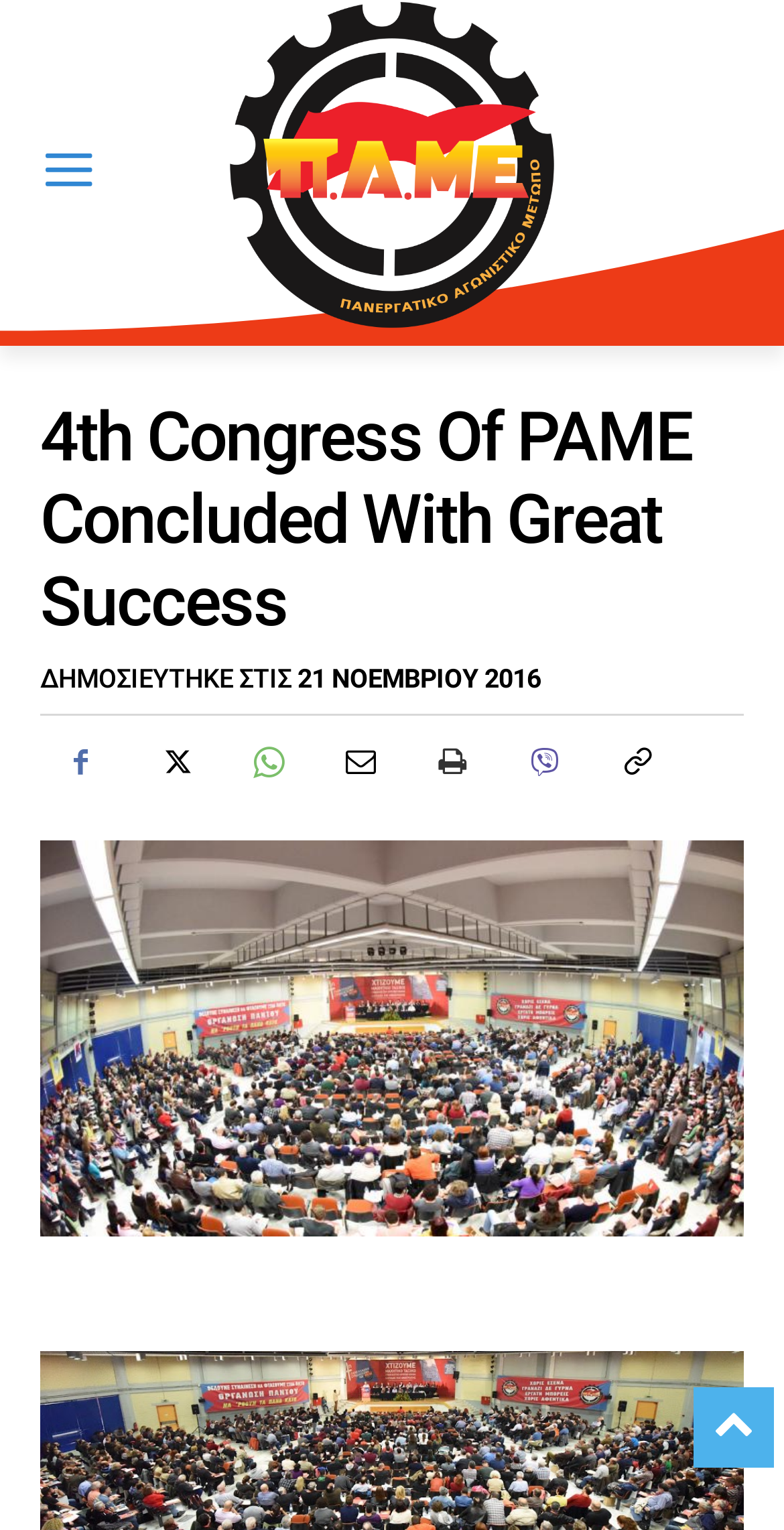What is the language of the text 'ΔΗΜΟΣΙΕΥΤΗΚΕ ΣΤΙΣ'?
Analyze the image and provide a thorough answer to the question.

I recognized the text 'ΔΗΜΟΣΙΕΥΤΗΚΕ ΣΤΙΣ' as Greek based on the characters and accents used.